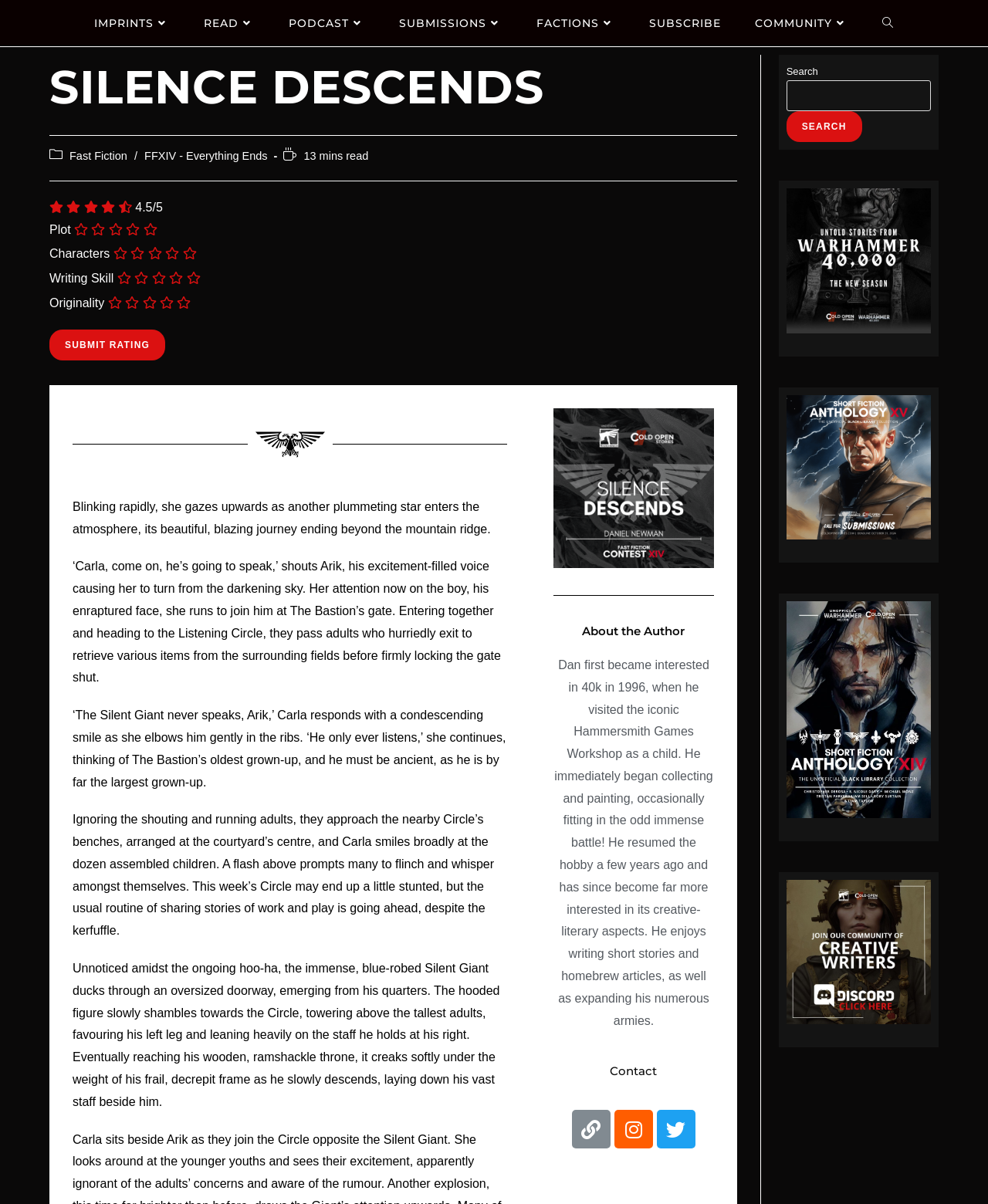Identify the coordinates of the bounding box for the element that must be clicked to accomplish the instruction: "Search website".

[0.876, 0.0, 0.922, 0.038]